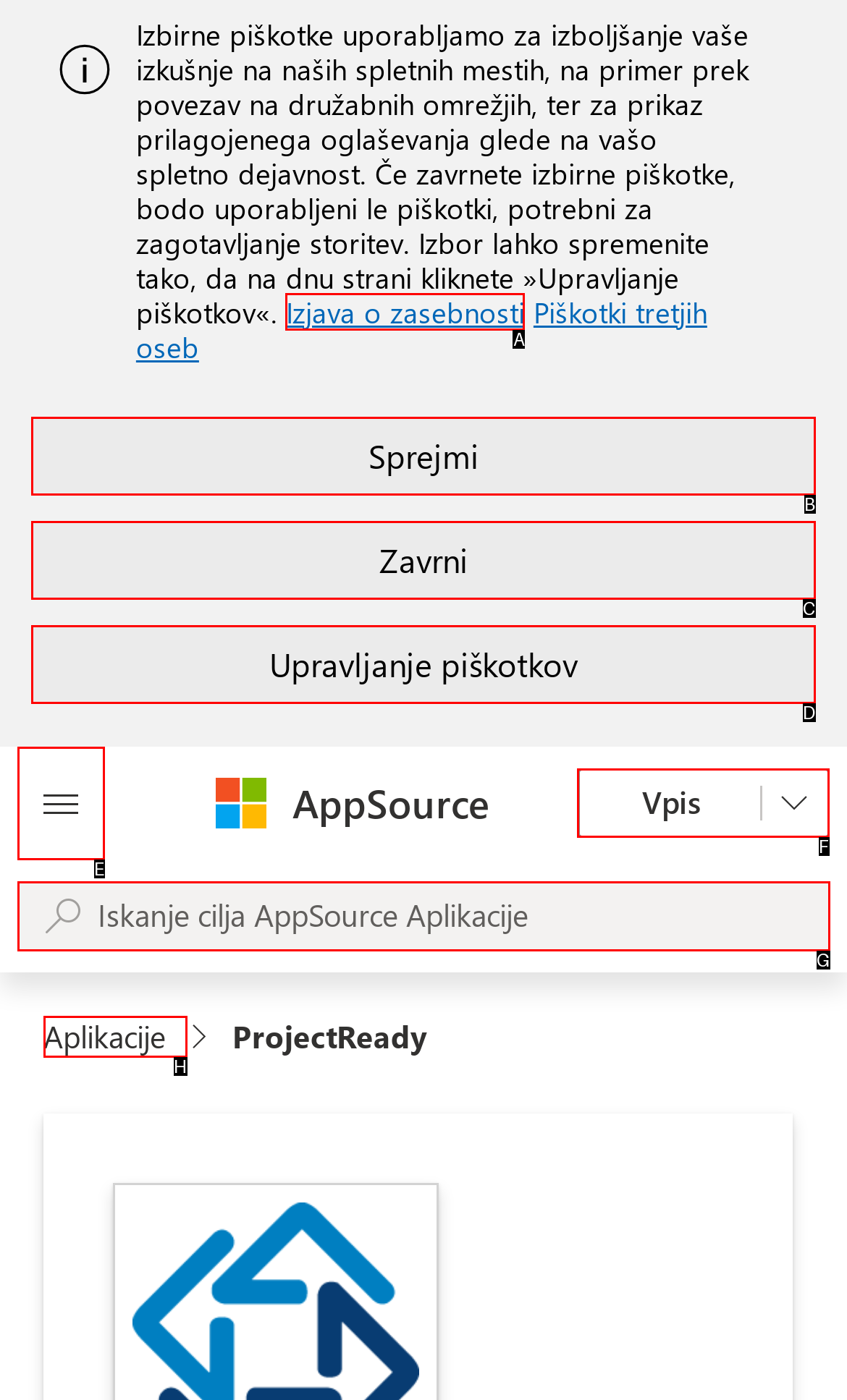To perform the task "Sign in", which UI element's letter should you select? Provide the letter directly.

F